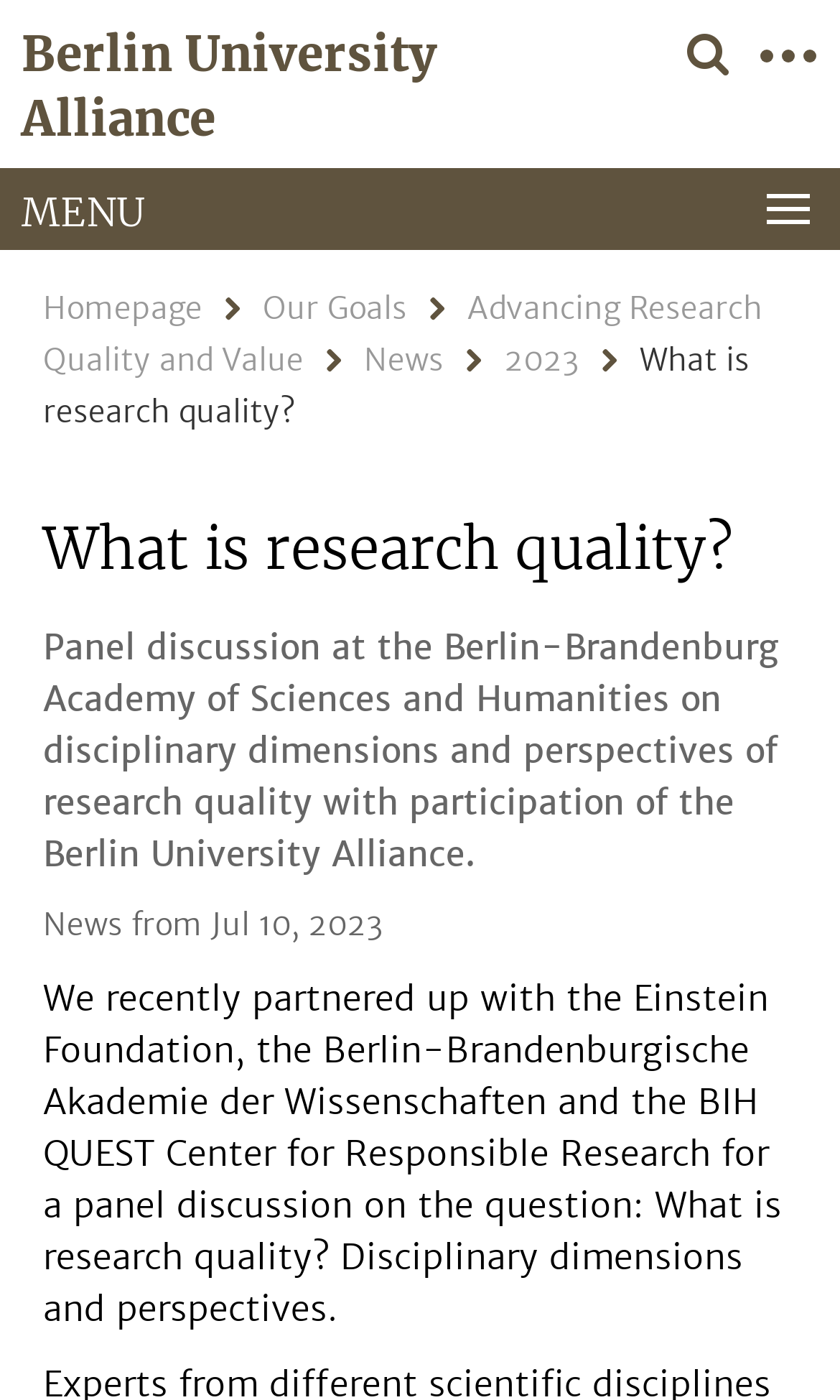Please determine the bounding box coordinates for the element with the description: "Our Goals".

[0.313, 0.206, 0.485, 0.234]